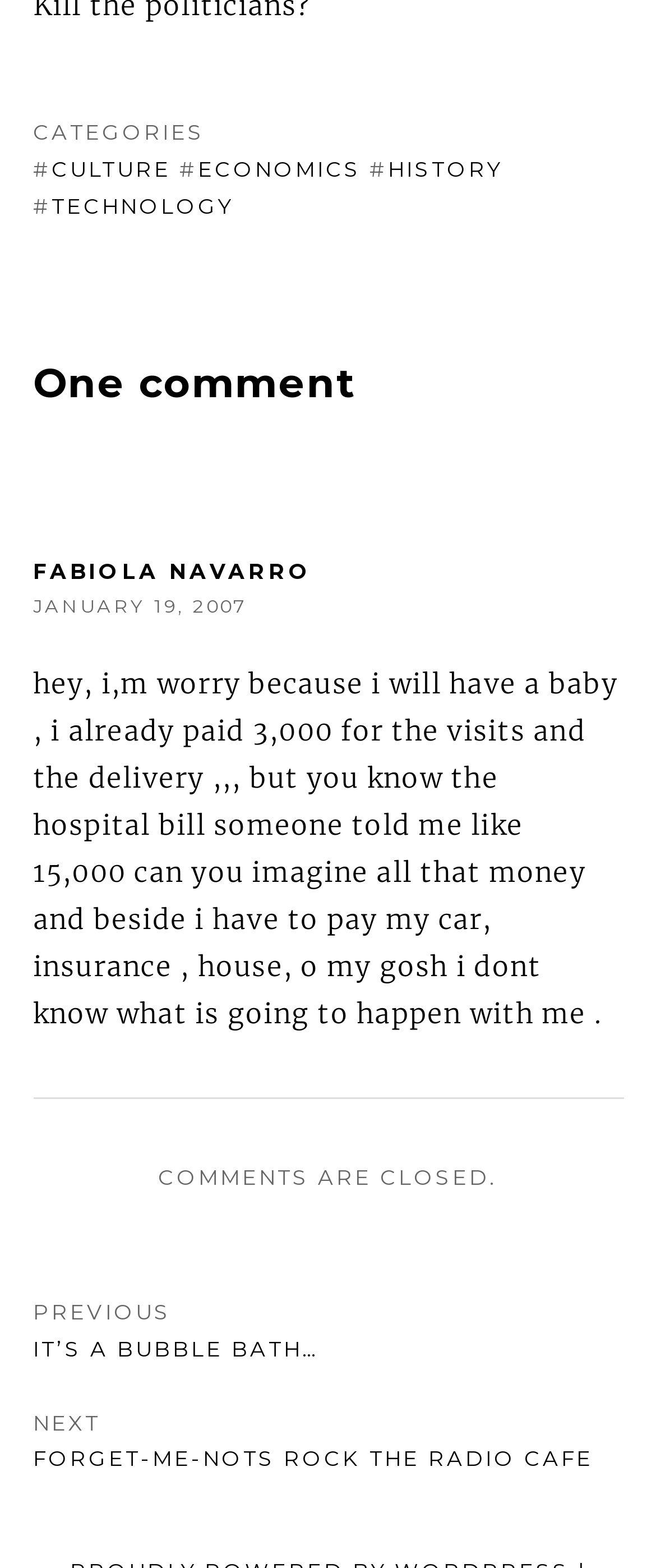How much did the author pay for the hospital visits and delivery?
Use the image to answer the question with a single word or phrase.

3,000